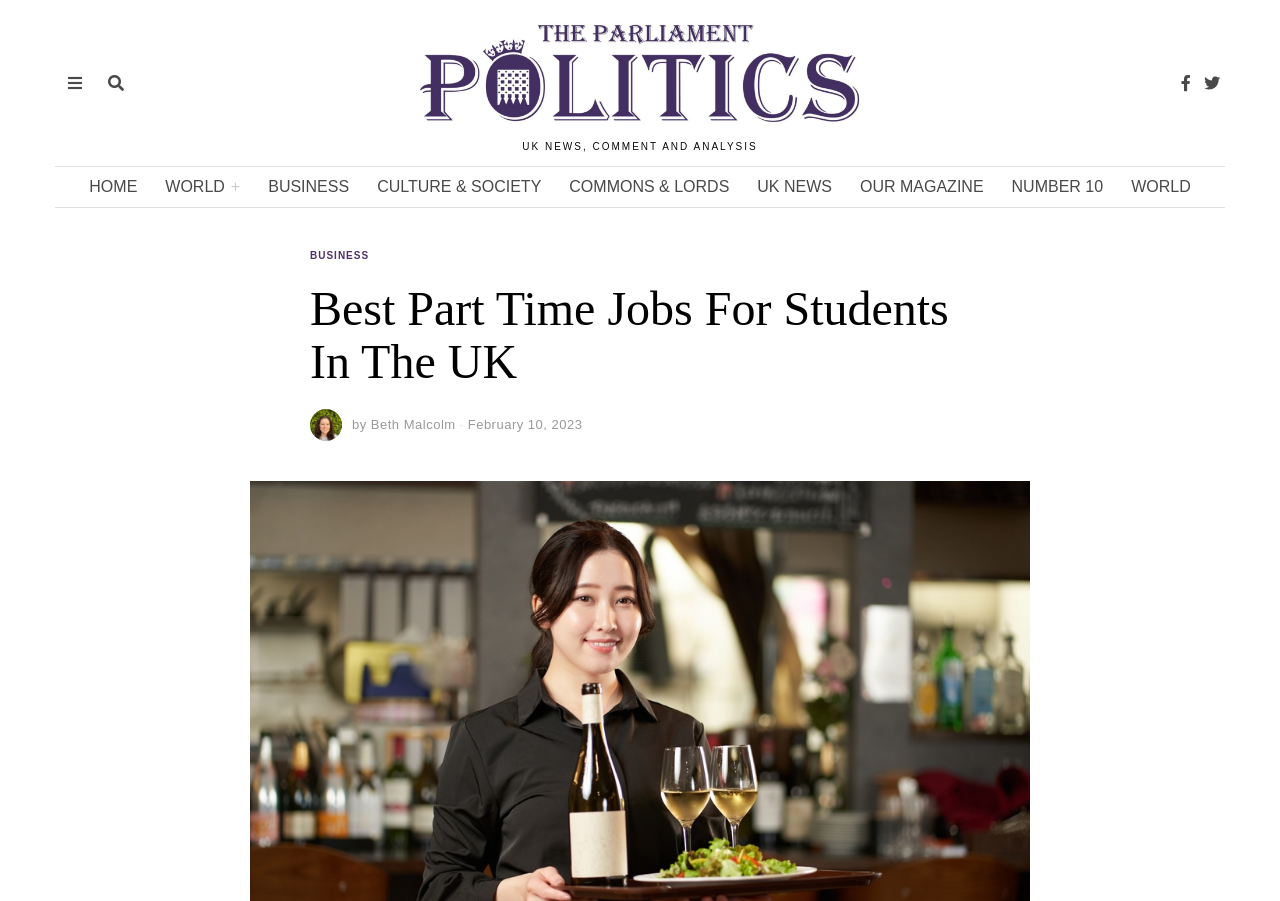Pinpoint the bounding box coordinates of the clickable element needed to complete the instruction: "Click on the WORLD+ link". The coordinates should be provided as four float numbers between 0 and 1: [left, top, right, bottom].

[0.118, 0.186, 0.199, 0.23]